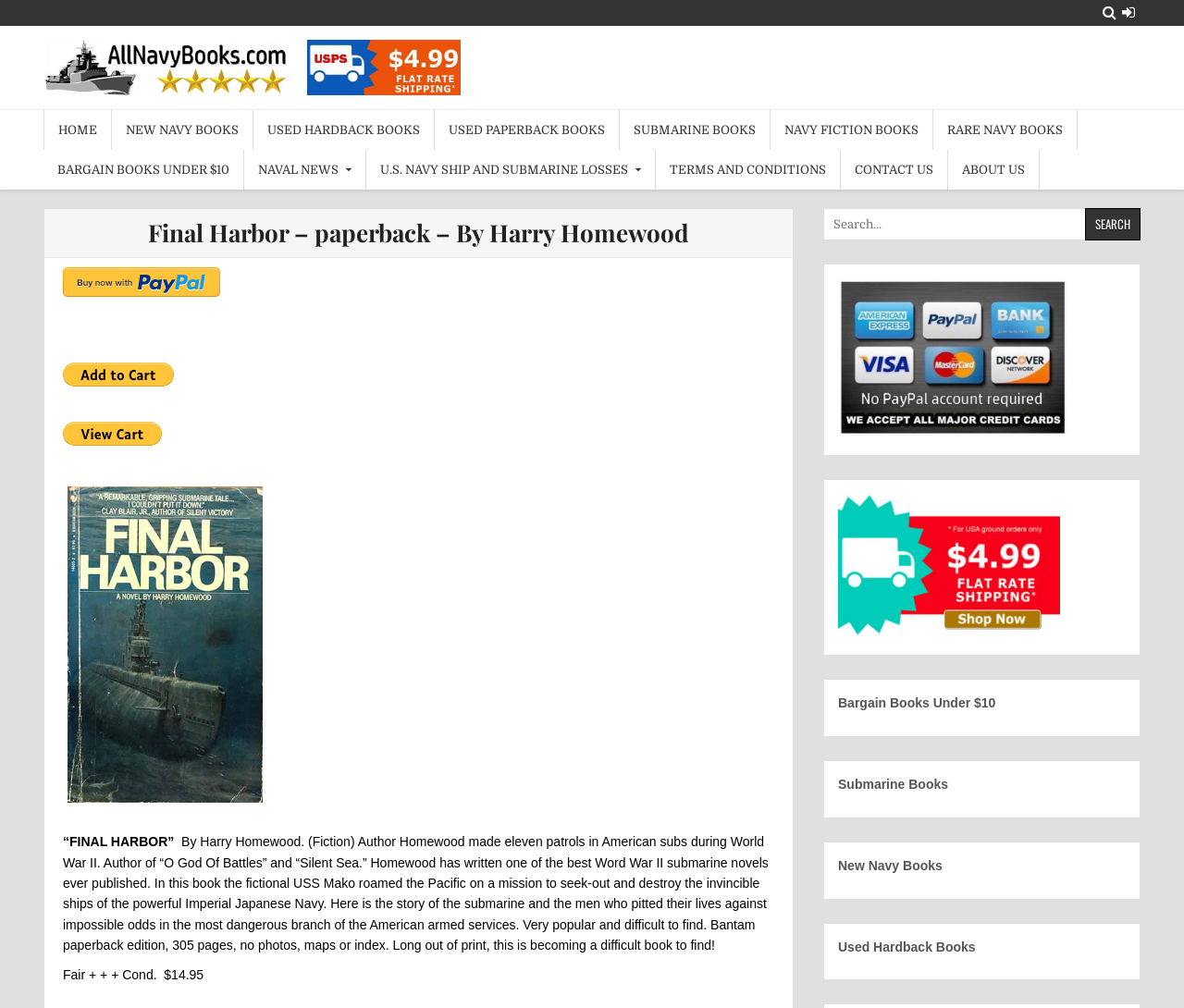What is the payment method accepted?
Refer to the image and provide a concise answer in one word or phrase.

PayPal